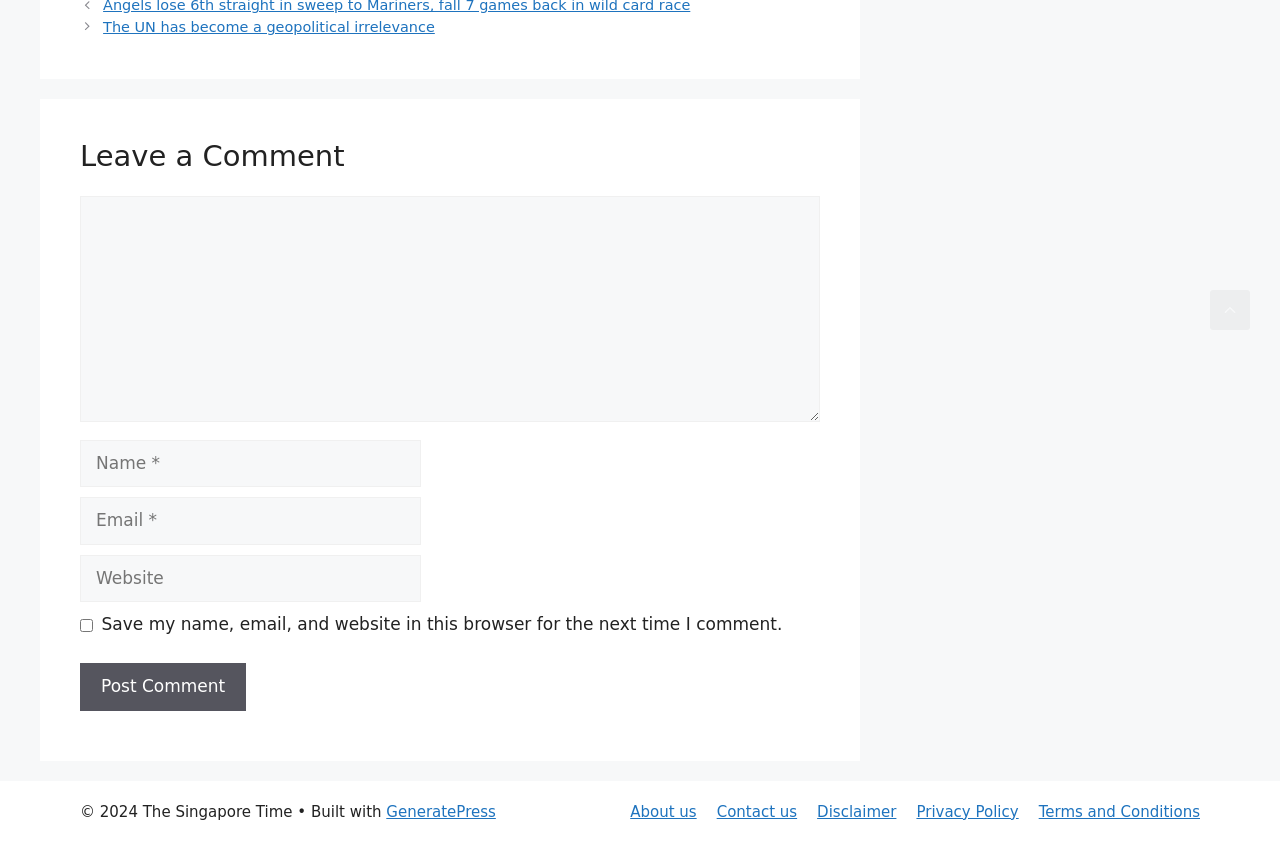Given the description Disclaimer, predict the bounding box coordinates of the UI element. Ensure the coordinates are in the format (top-left x, top-left y, bottom-right x, bottom-right y) and all values are between 0 and 1.

[0.638, 0.952, 0.7, 0.974]